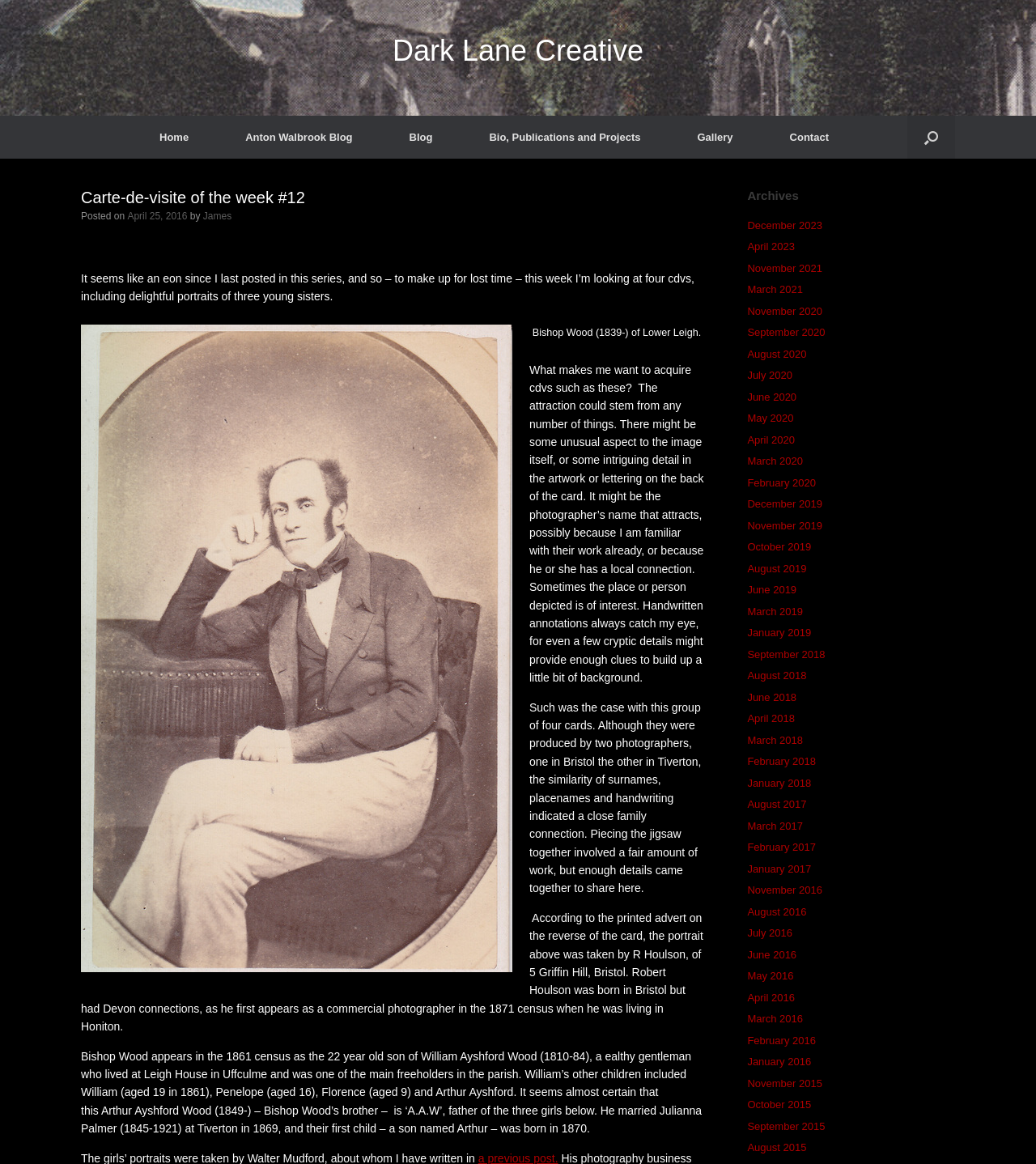Find the bounding box coordinates for the area that must be clicked to perform this action: "View the 'Archives' section".

[0.721, 0.161, 0.922, 0.176]